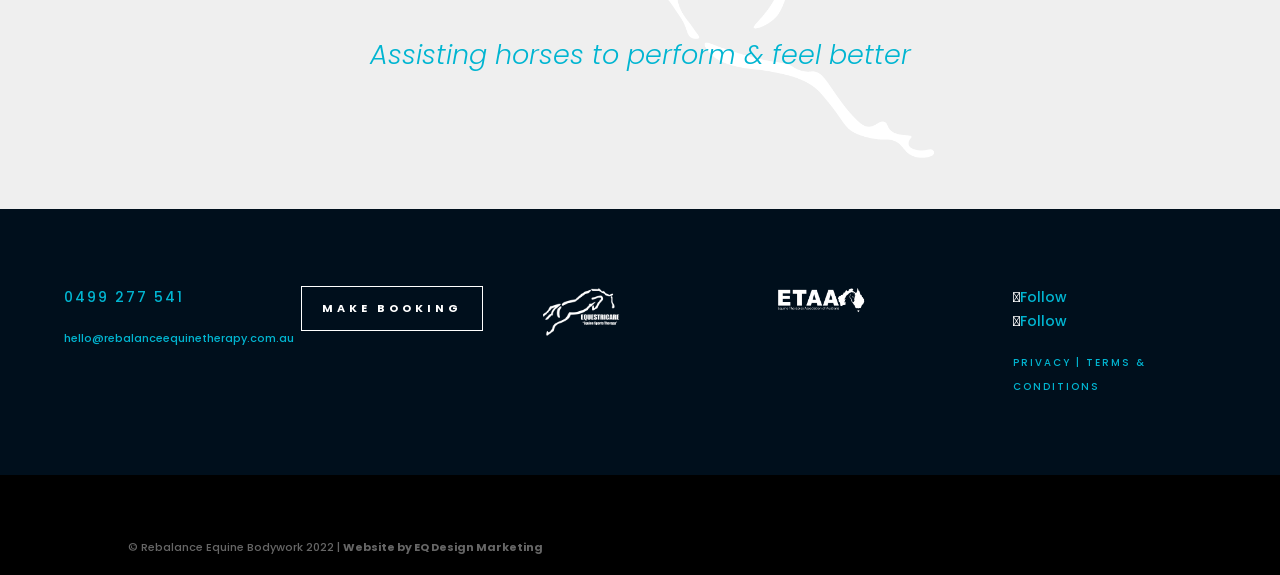What is the phone number to contact?
Kindly give a detailed and elaborate answer to the question.

I found the phone number by looking at the link element with the text '0499 277 541' which is located at the top of the page.